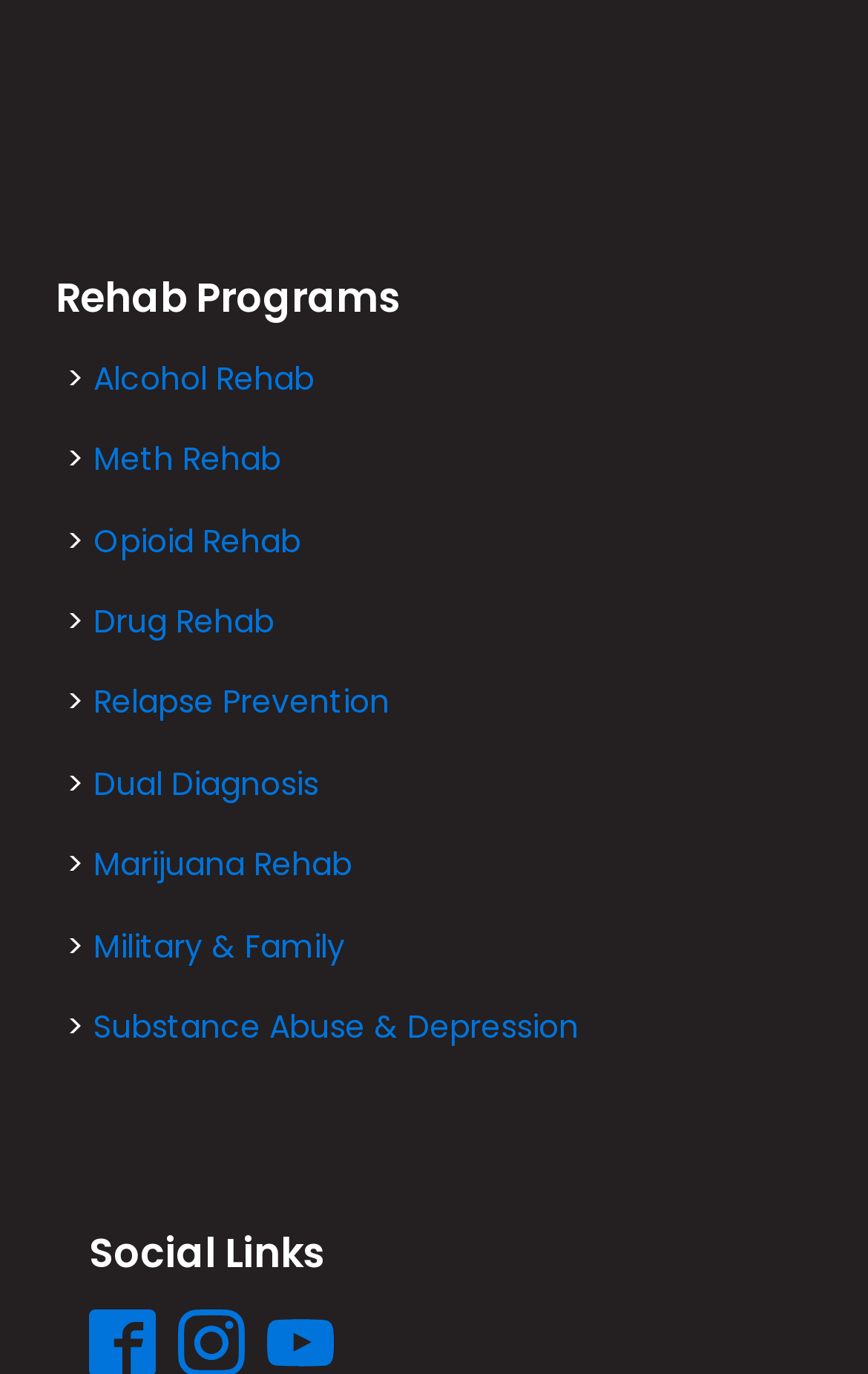Respond to the question below with a concise word or phrase:
What is the last rehab program listed?

Substance Abuse & Depression